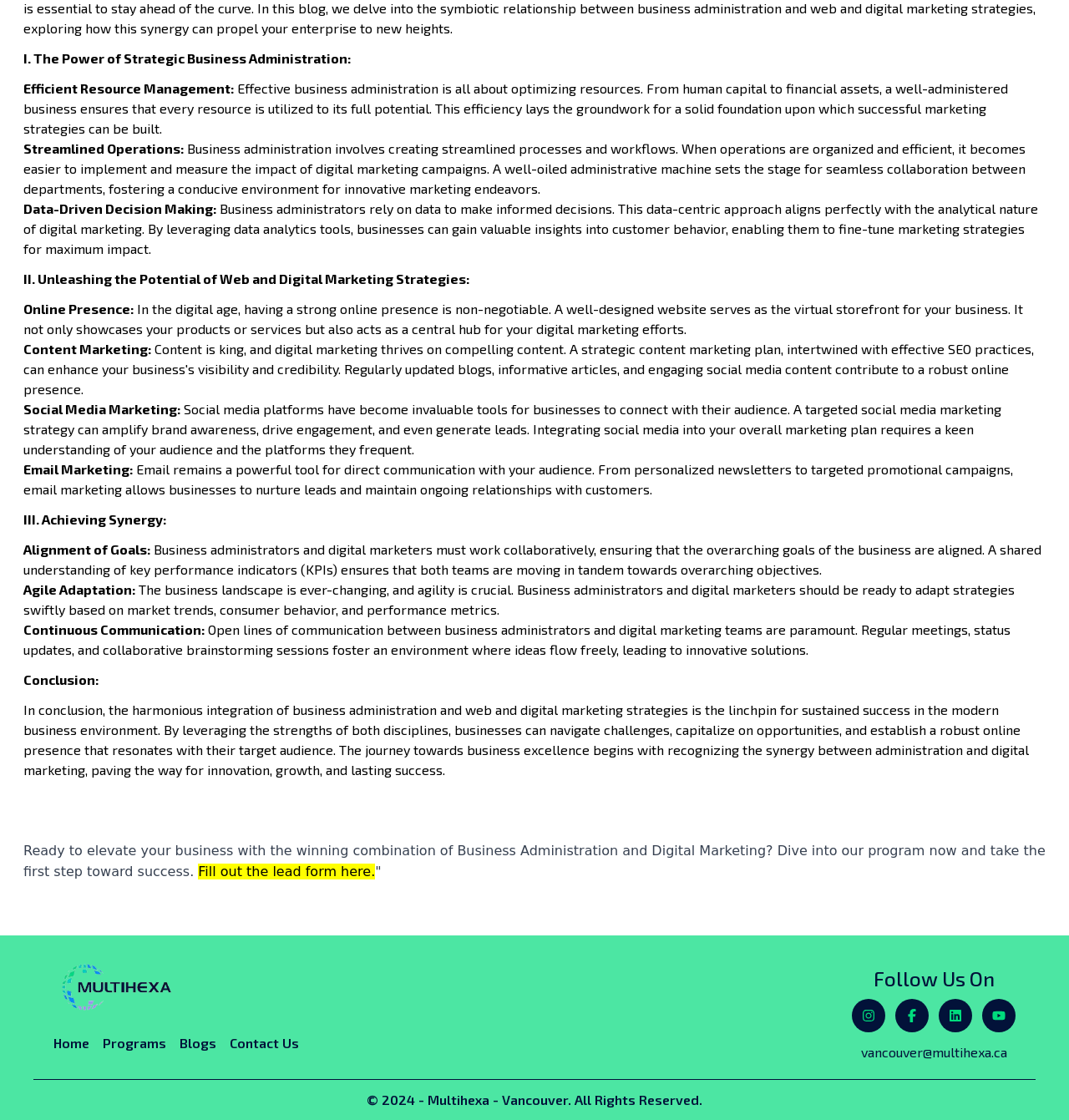What is the main topic of this webpage?
From the details in the image, answer the question comprehensively.

Based on the content of the webpage, it appears to be discussing the importance of combining business administration and digital marketing strategies for success in the modern business environment.